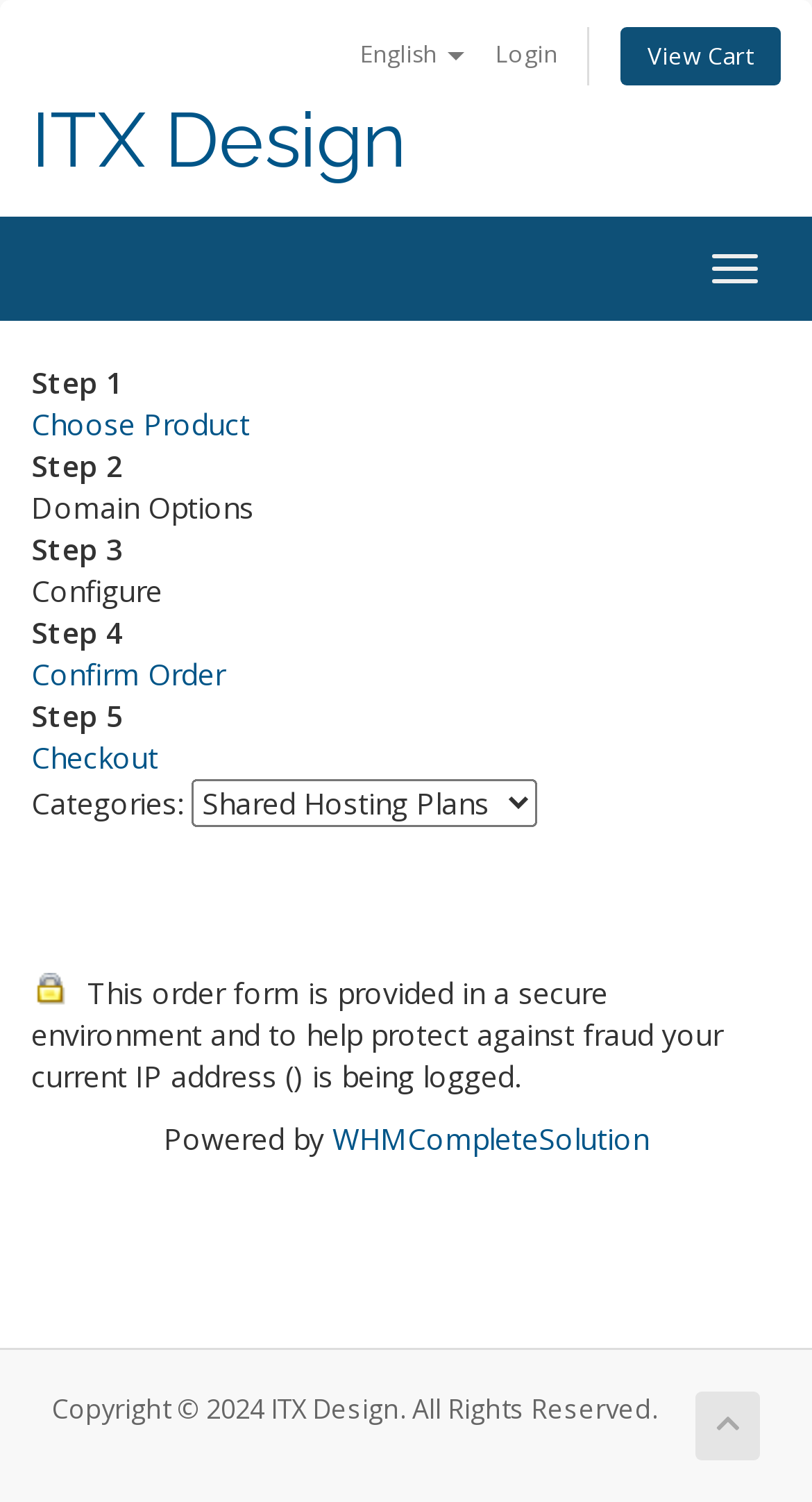Locate the bounding box coordinates of the segment that needs to be clicked to meet this instruction: "Choose a product".

[0.038, 0.269, 0.308, 0.295]